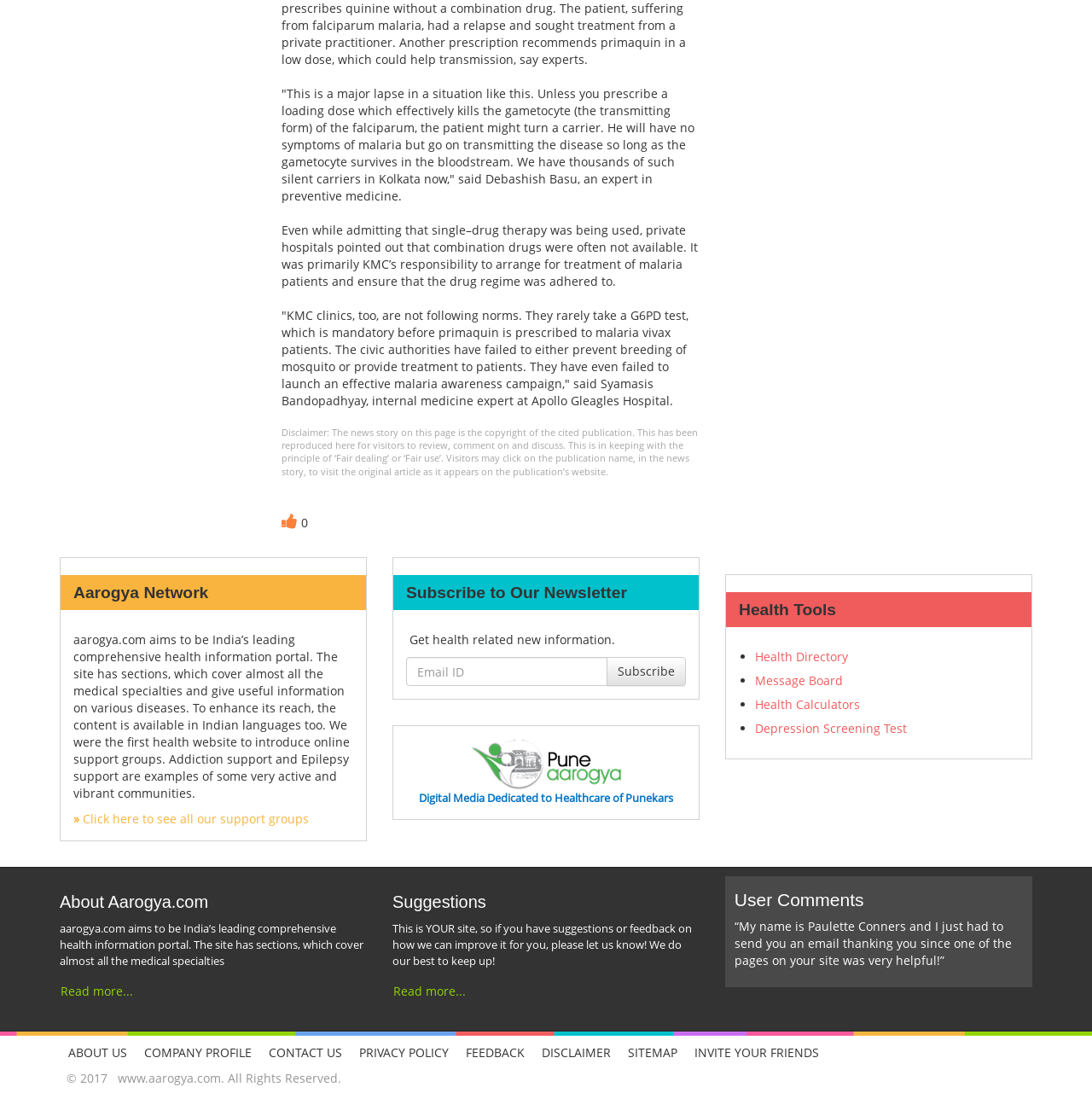Pinpoint the bounding box coordinates of the clickable area needed to execute the instruction: "Visit the Pune Aarogya page". The coordinates should be specified as four float numbers between 0 and 1, i.e., [left, top, right, bottom].

[0.431, 0.677, 0.569, 0.691]